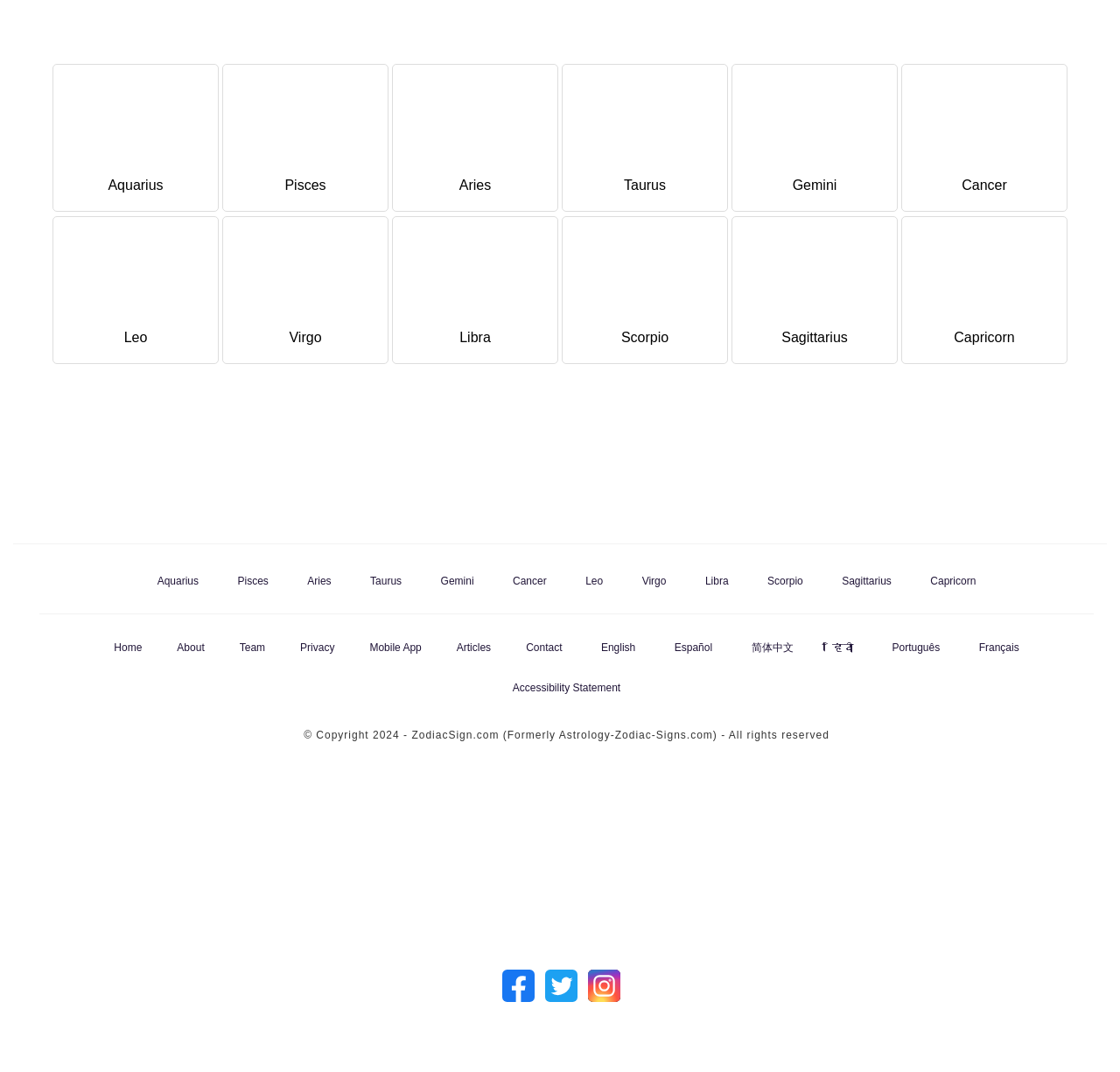Can you give a detailed response to the following question using the information from the image? What are the zodiac signs listed?

The webpage lists 12 zodiac signs, including Aquarius, Pisces, Aries, Taurus, Gemini, Cancer, Leo, Virgo, Libra, Scorpio, Sagittarius, and Capricorn, each with a corresponding image and link.